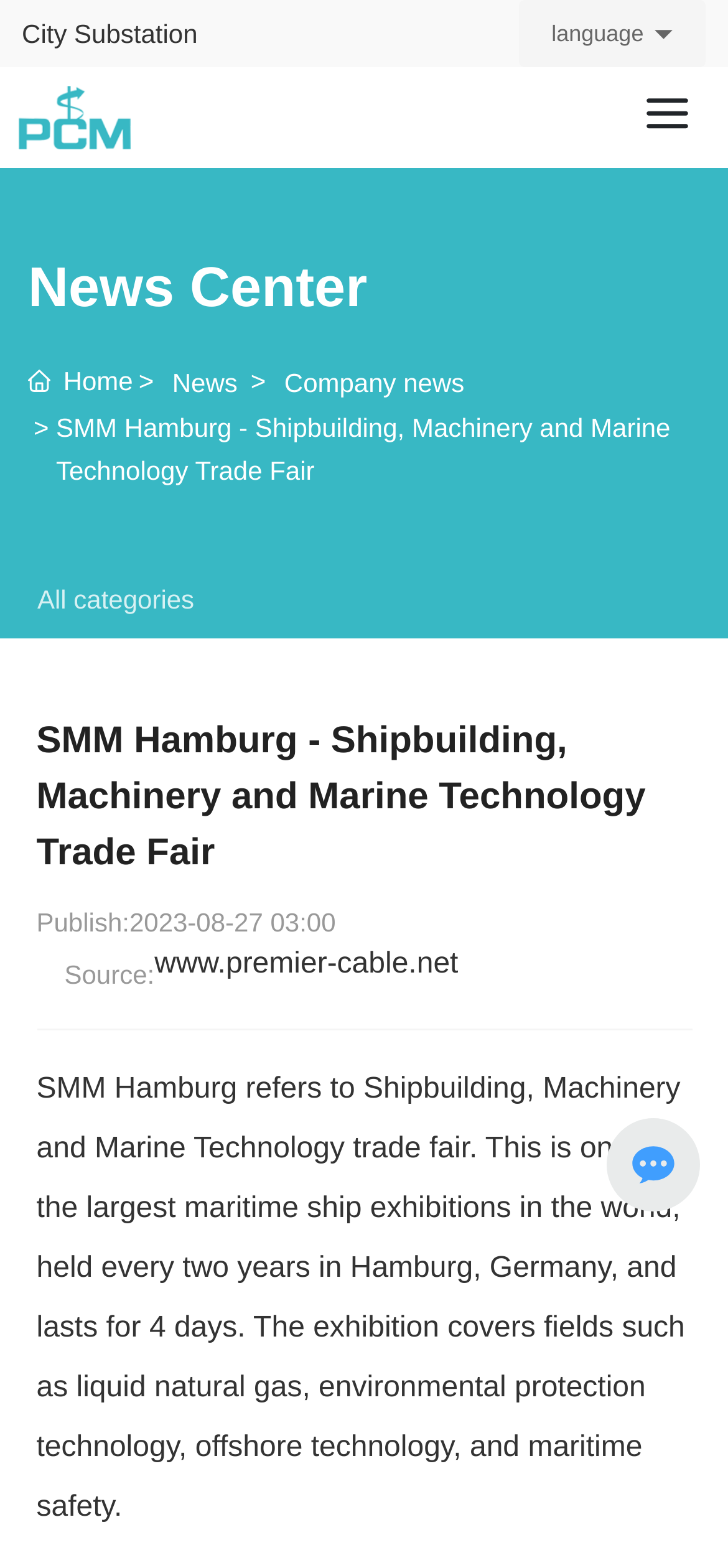Locate the bounding box of the UI element described in the following text: "alt="Premier Cable" title="Premier Cable"".

[0.026, 0.064, 0.179, 0.083]